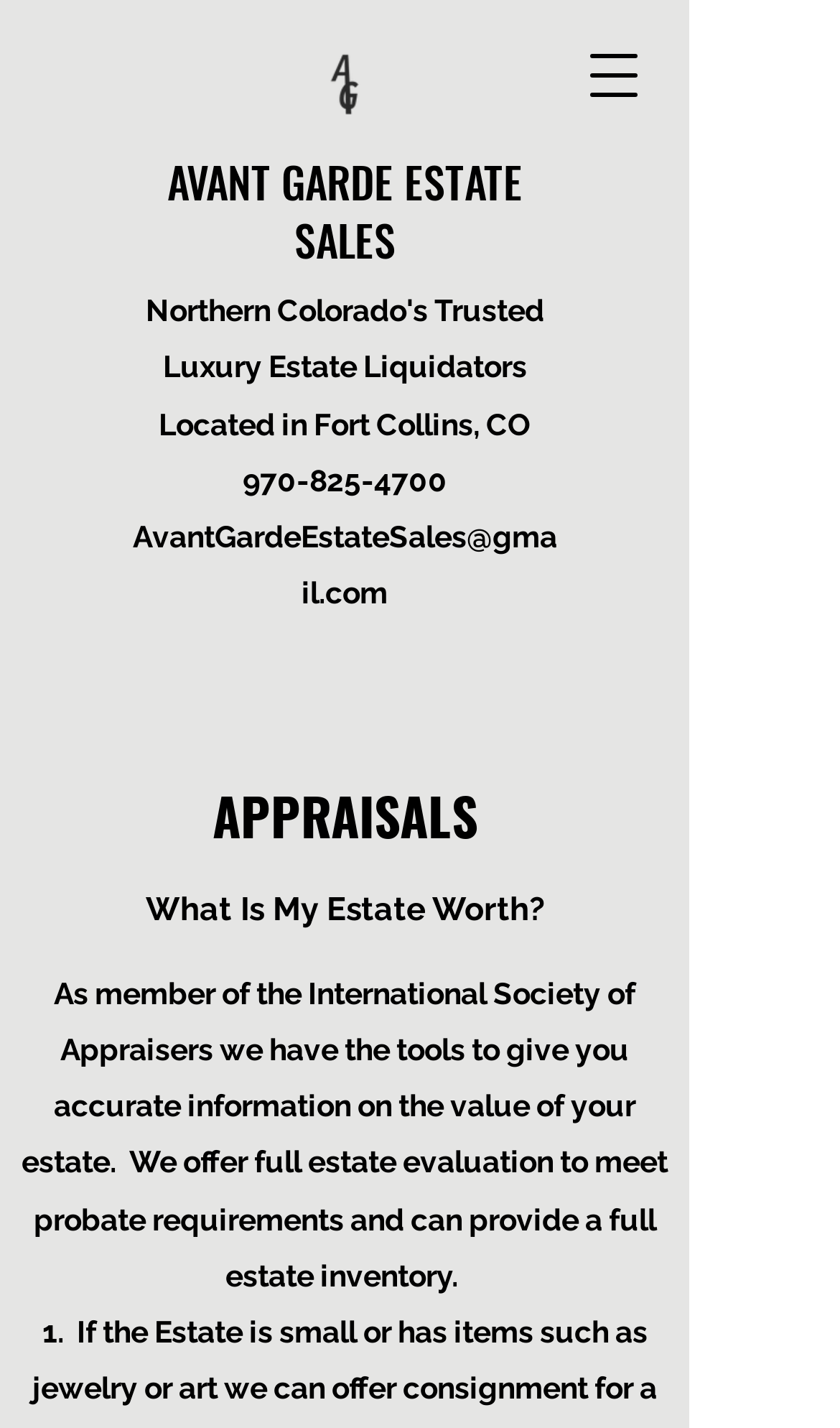Identify the bounding box for the UI element specified in this description: "AVANT GARDE ESTATE SALES". The coordinates must be four float numbers between 0 and 1, formatted as [left, top, right, bottom].

[0.199, 0.104, 0.622, 0.19]